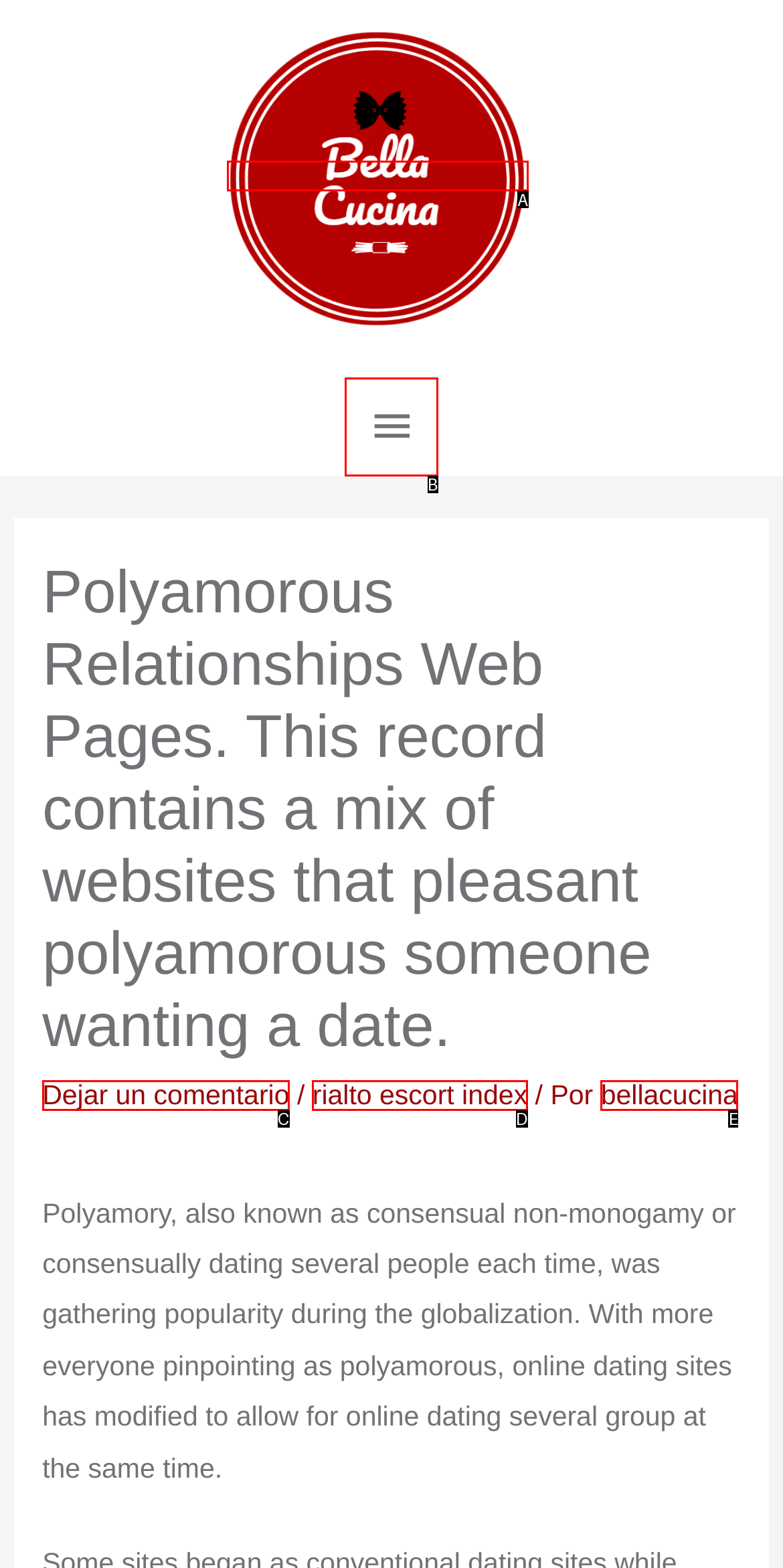Identify the letter of the UI element that fits the description: rialto escort index
Respond with the letter of the option directly.

D